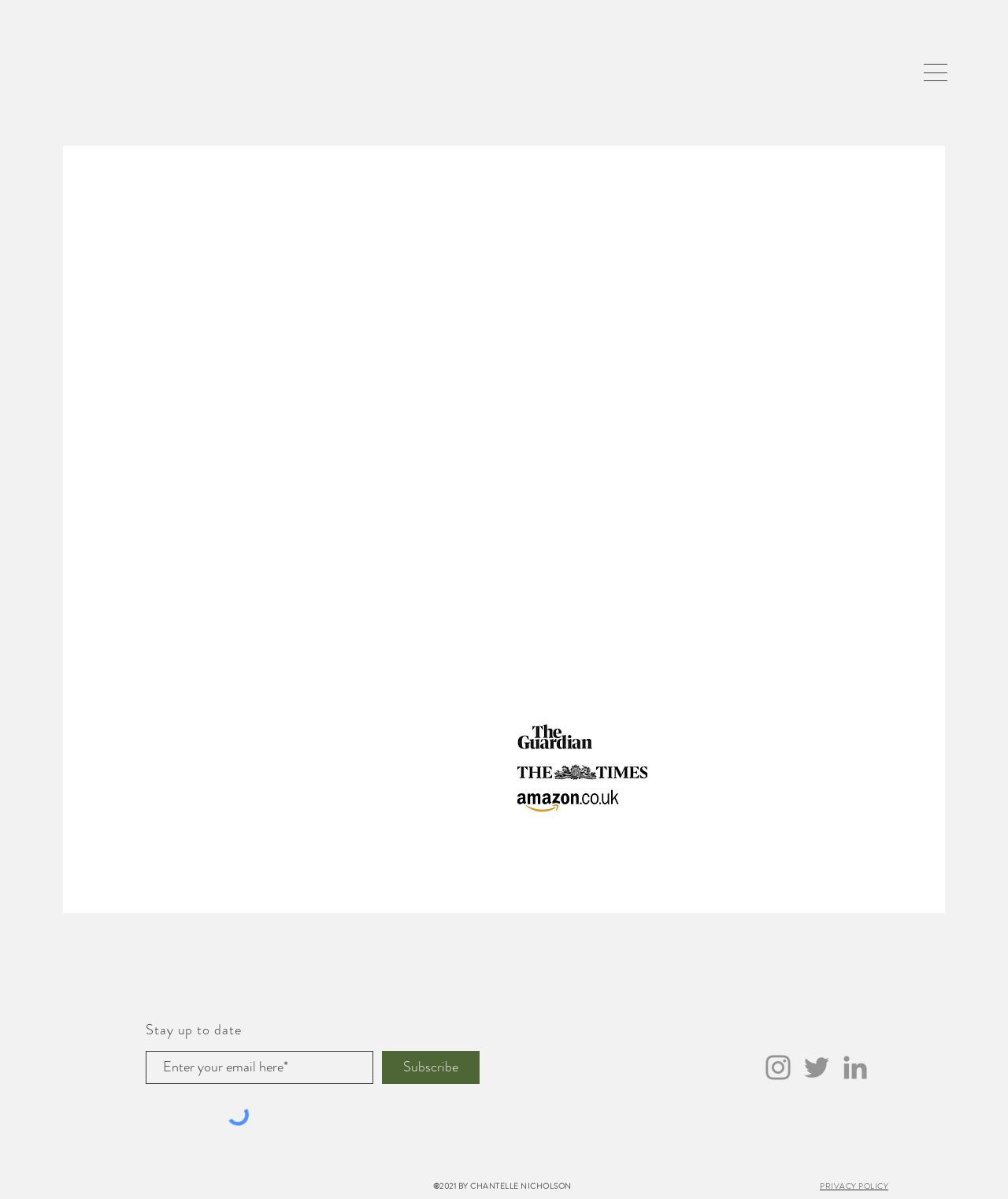Determine the bounding box coordinates (top-left x, top-left y, bottom-right x, bottom-right y) of the UI element described in the following text: Ebook >

[0.798, 0.585, 0.859, 0.604]